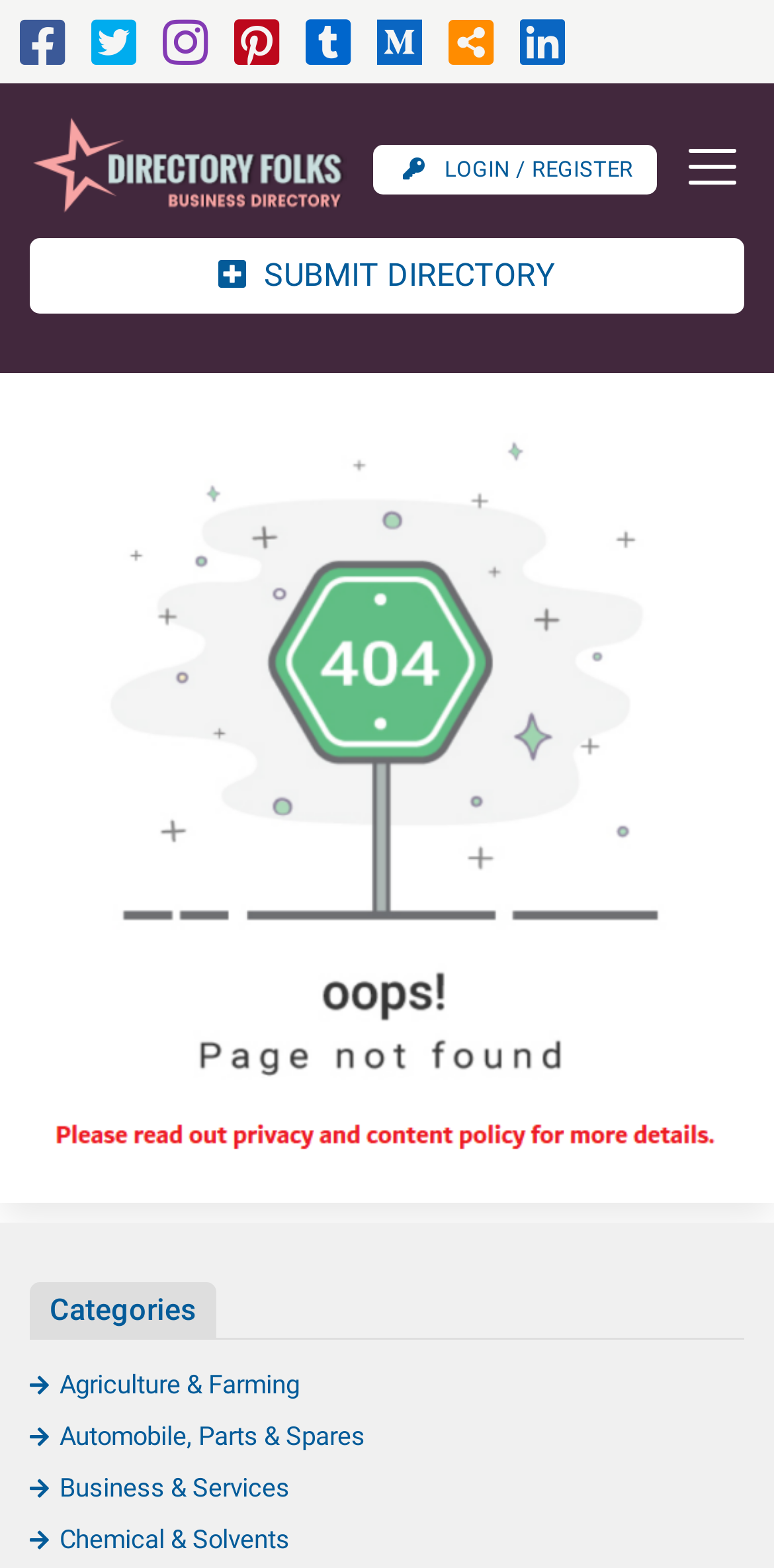Locate the bounding box coordinates of the area you need to click to fulfill this instruction: 'Toggle navigation'. The coordinates must be in the form of four float numbers ranging from 0 to 1: [left, top, right, bottom].

[0.849, 0.081, 0.962, 0.131]